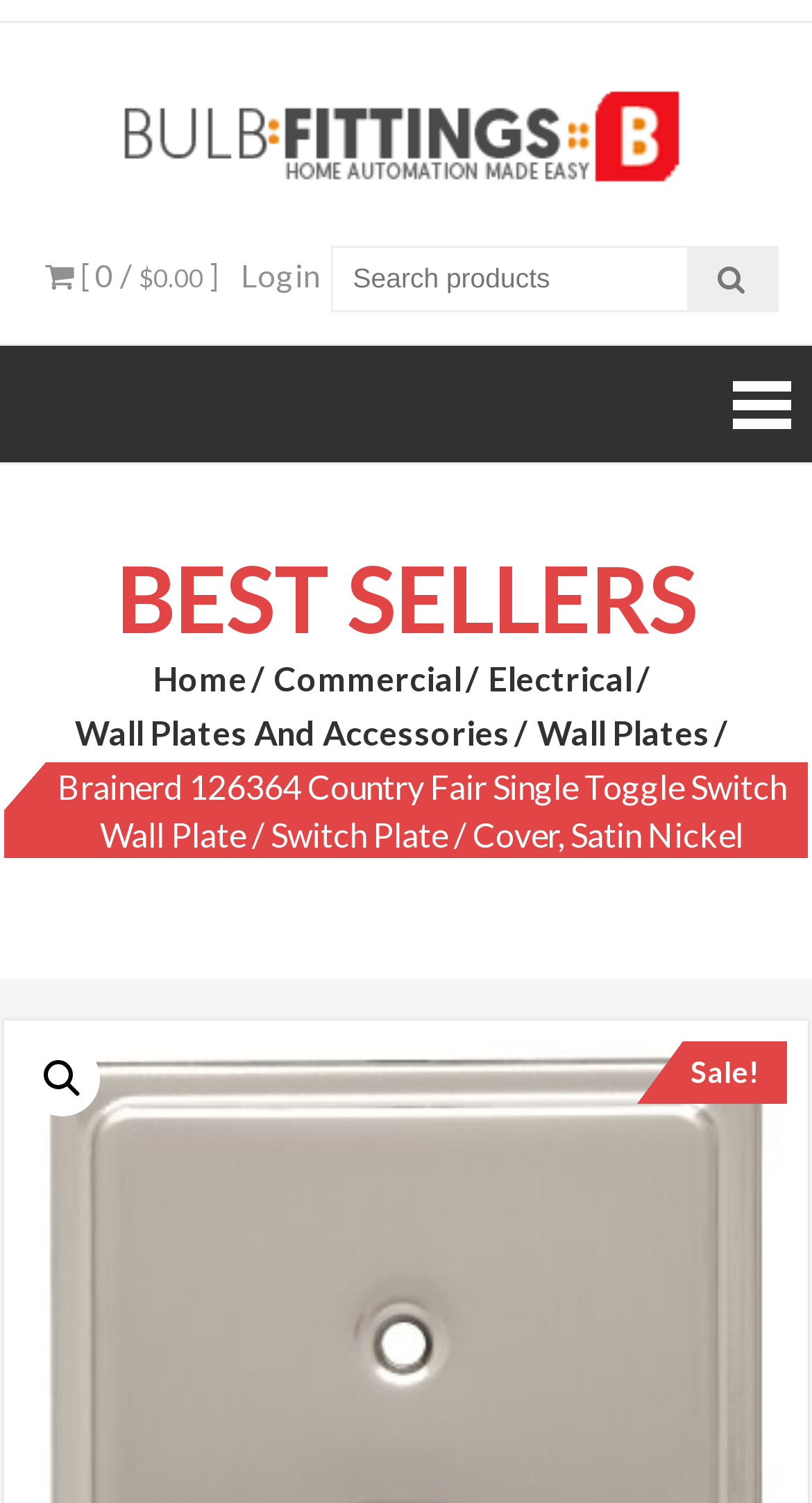Bounding box coordinates should be provided in the format (top-left x, top-left y, bottom-right x, bottom-right y) with all values between 0 and 1. Identify the bounding box for this UI element: Commercial

[0.337, 0.435, 0.594, 0.467]